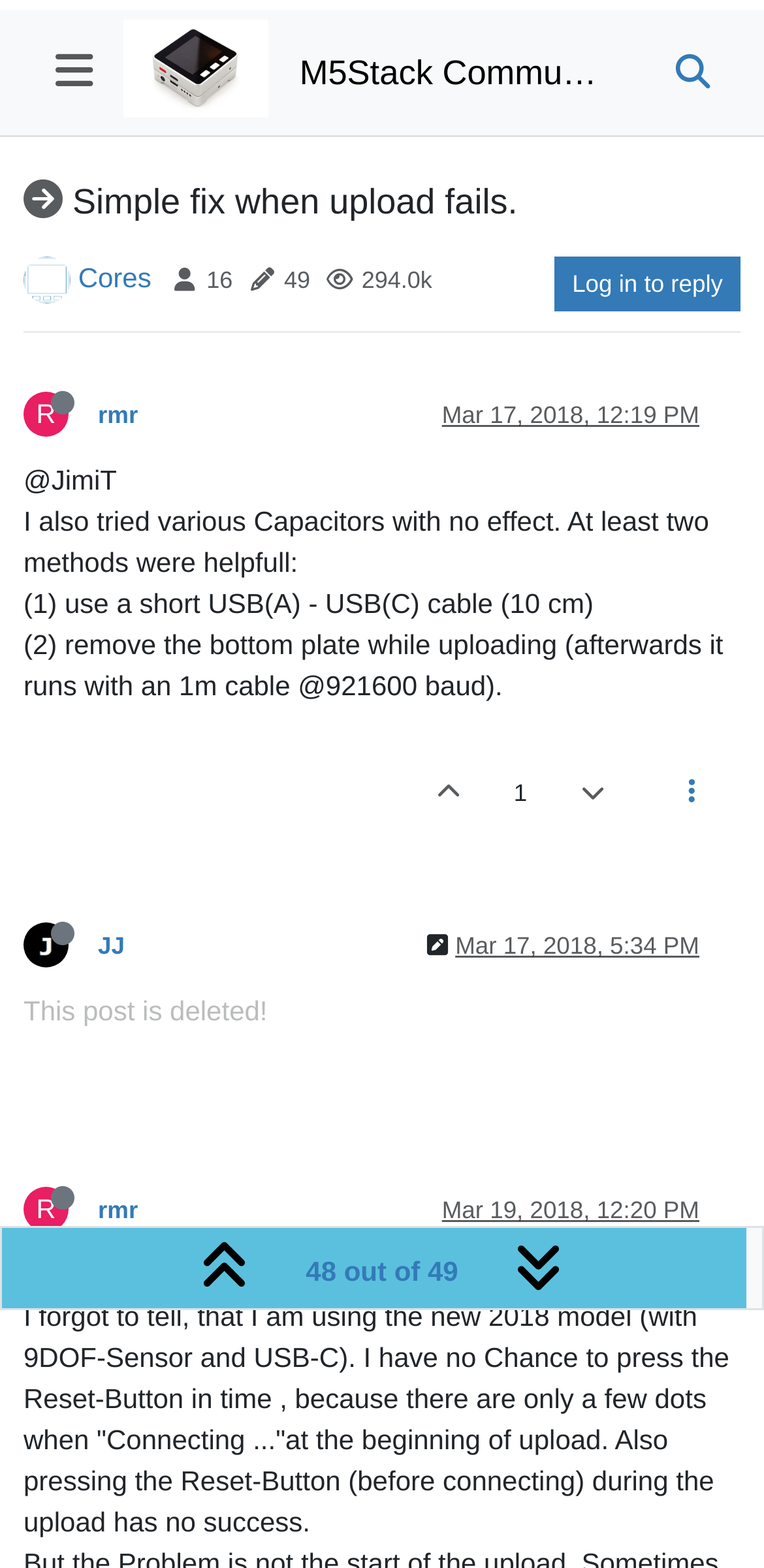What is the format of the timestamps on this webpage?
Please give a detailed and elaborate answer to the question based on the image.

By examining the timestamps associated with each post, I can see that they follow a consistent format of 'Month Day, Year, Time', such as 'Mar 12, 2018, 3:32 AM'.